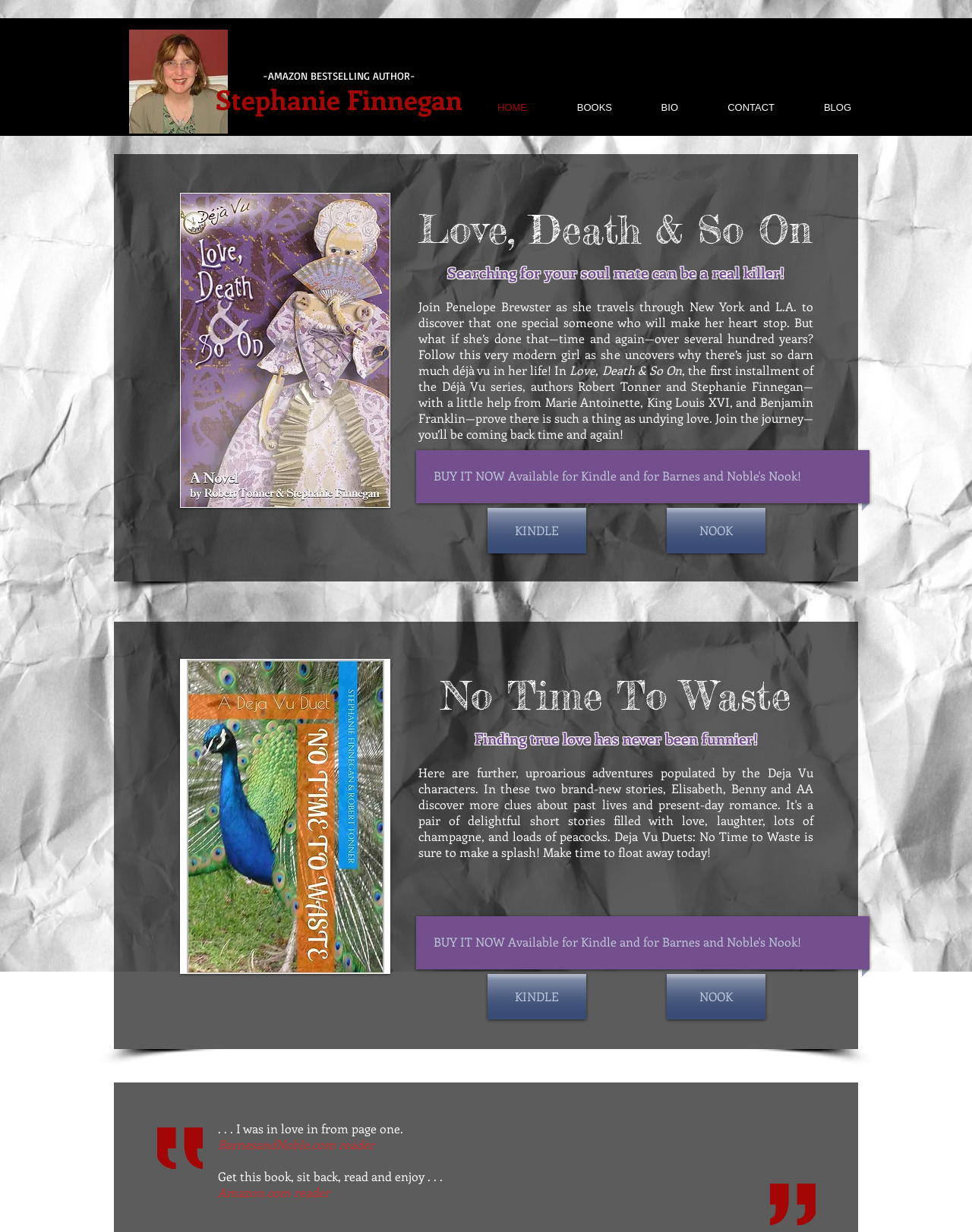Find the bounding box coordinates of the clickable region needed to perform the following instruction: "Check the CONTACT page". The coordinates should be provided as four float numbers between 0 and 1, i.e., [left, top, right, bottom].

[0.706, 0.078, 0.805, 0.096]